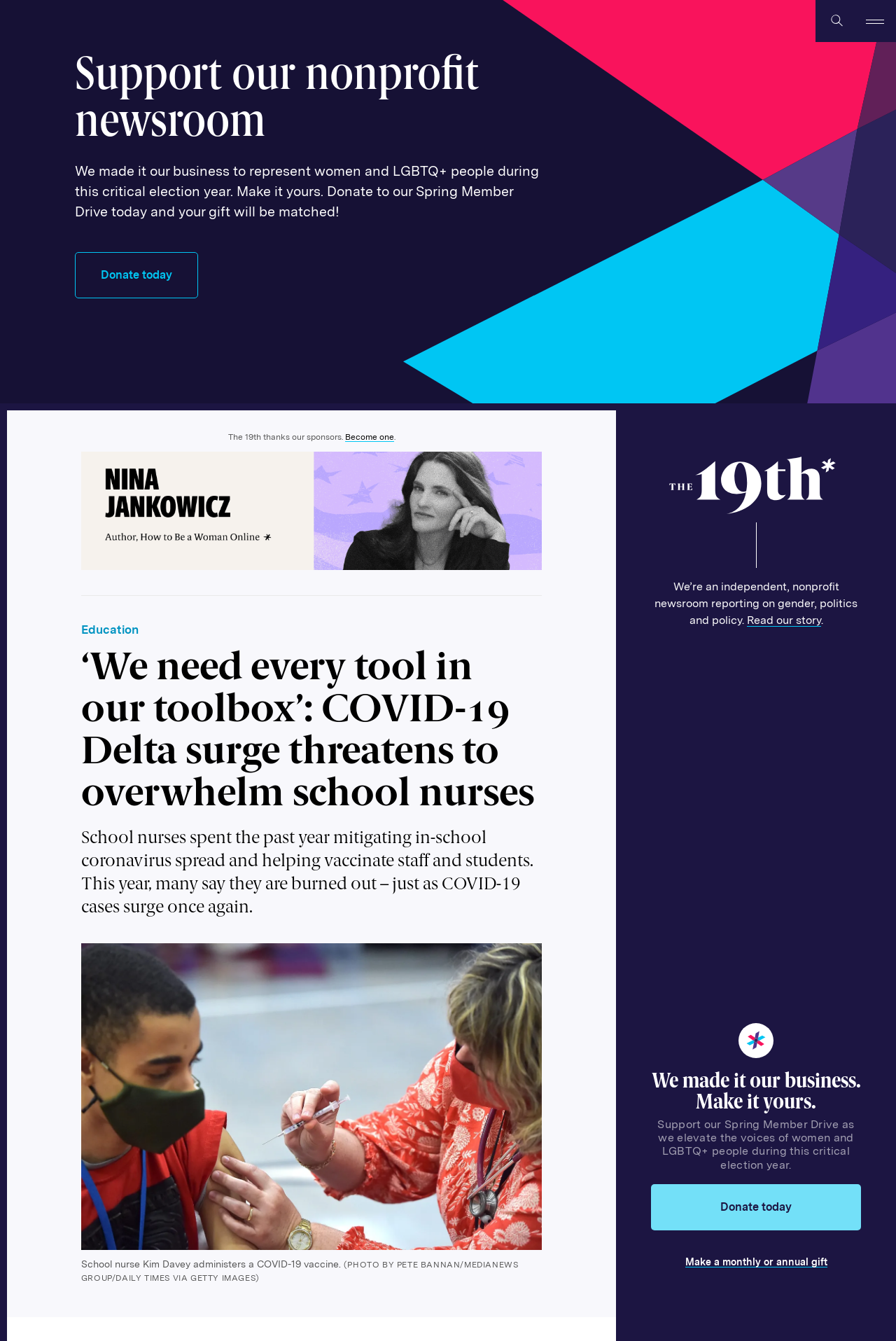What is the event mentioned in the article?
Based on the image, provide a one-word or brief-phrase response.

RSVP Now on May 15th